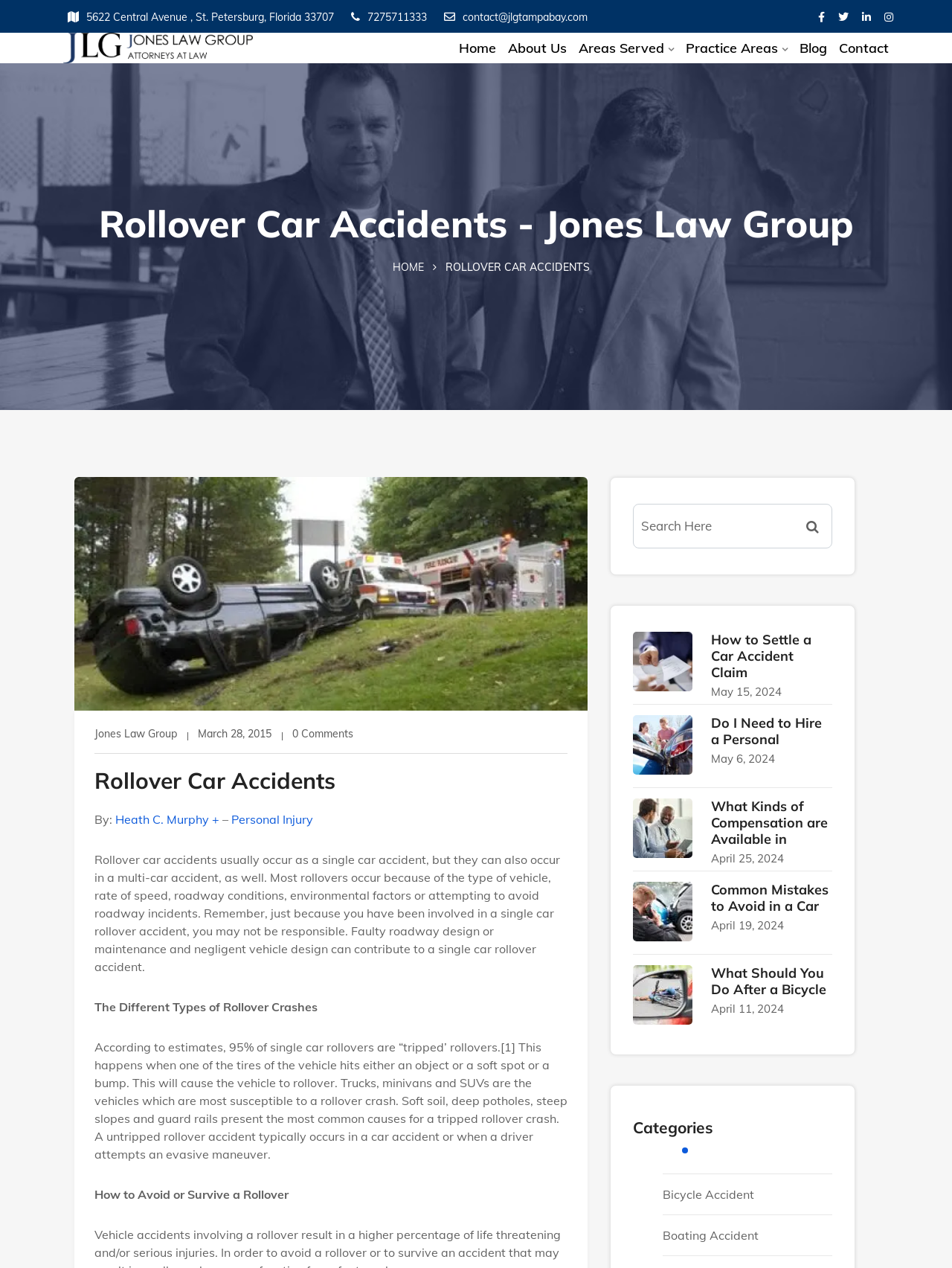Based on what you see in the screenshot, provide a thorough answer to this question: What is the author of the article?

I found the author's name by looking at the link element 'Heath C. Murphy +' which is preceded by the text 'By:' and is likely indicating the author of the article.